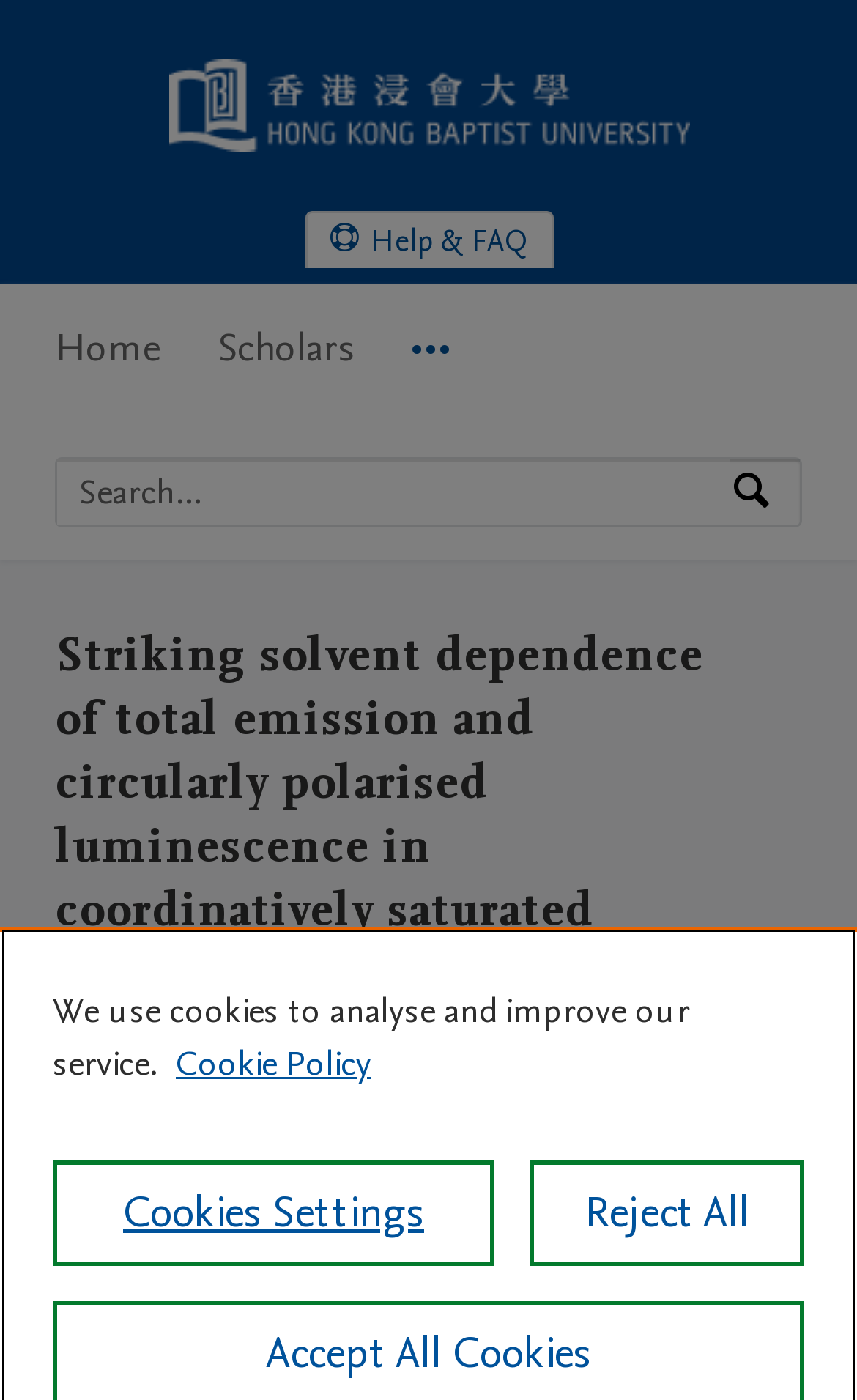Who are the authors of the article?
Observe the image and answer the question with a one-word or short phrase response.

Jack D. Fradgley, Andrew T. Frawley, Robert Pal, David Parker